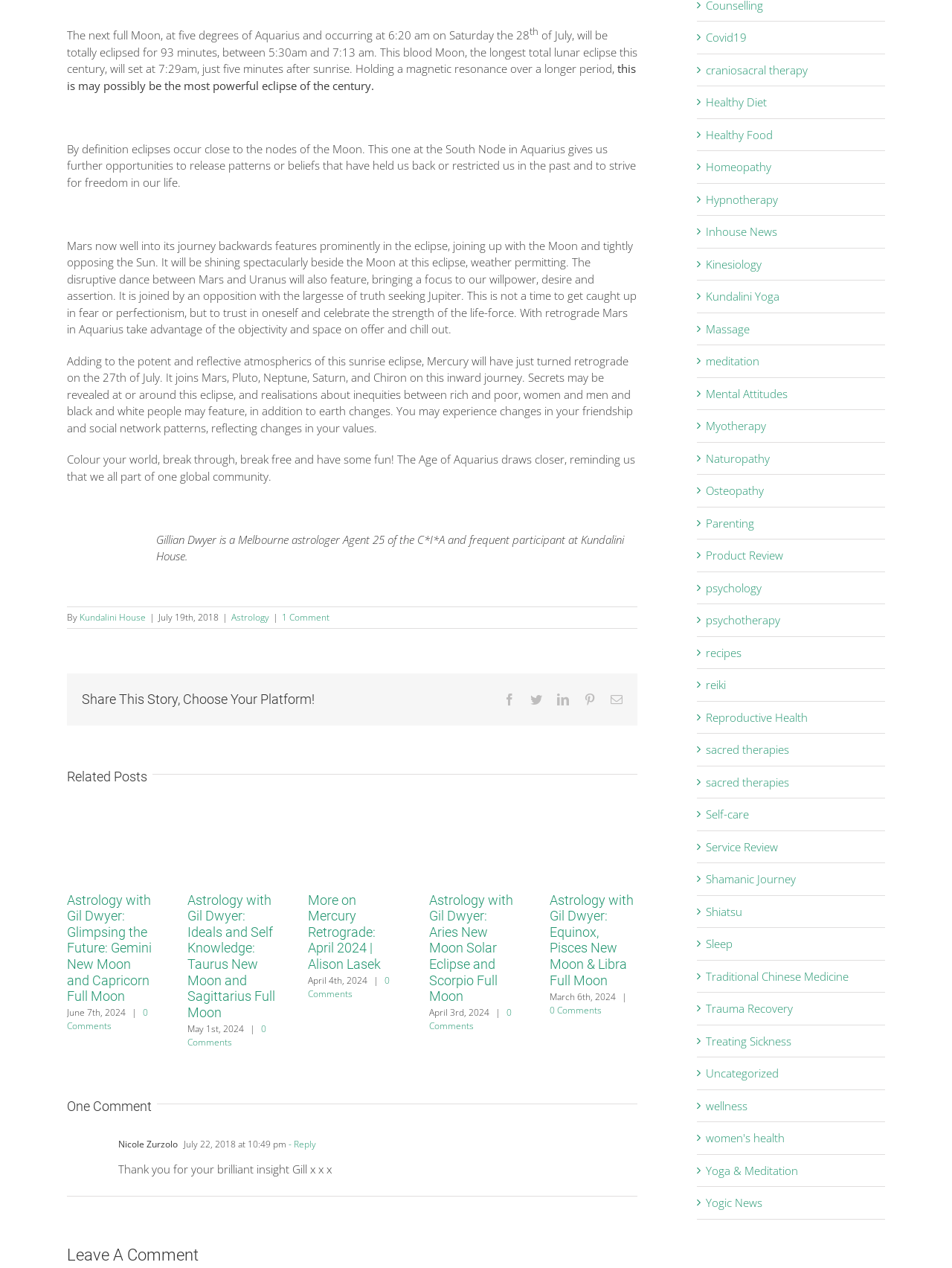Please find the bounding box coordinates in the format (top-left x, top-left y, bottom-right x, bottom-right y) for the given element description. Ensure the coordinates are floating point numbers between 0 and 1. Description: CancerForward

None